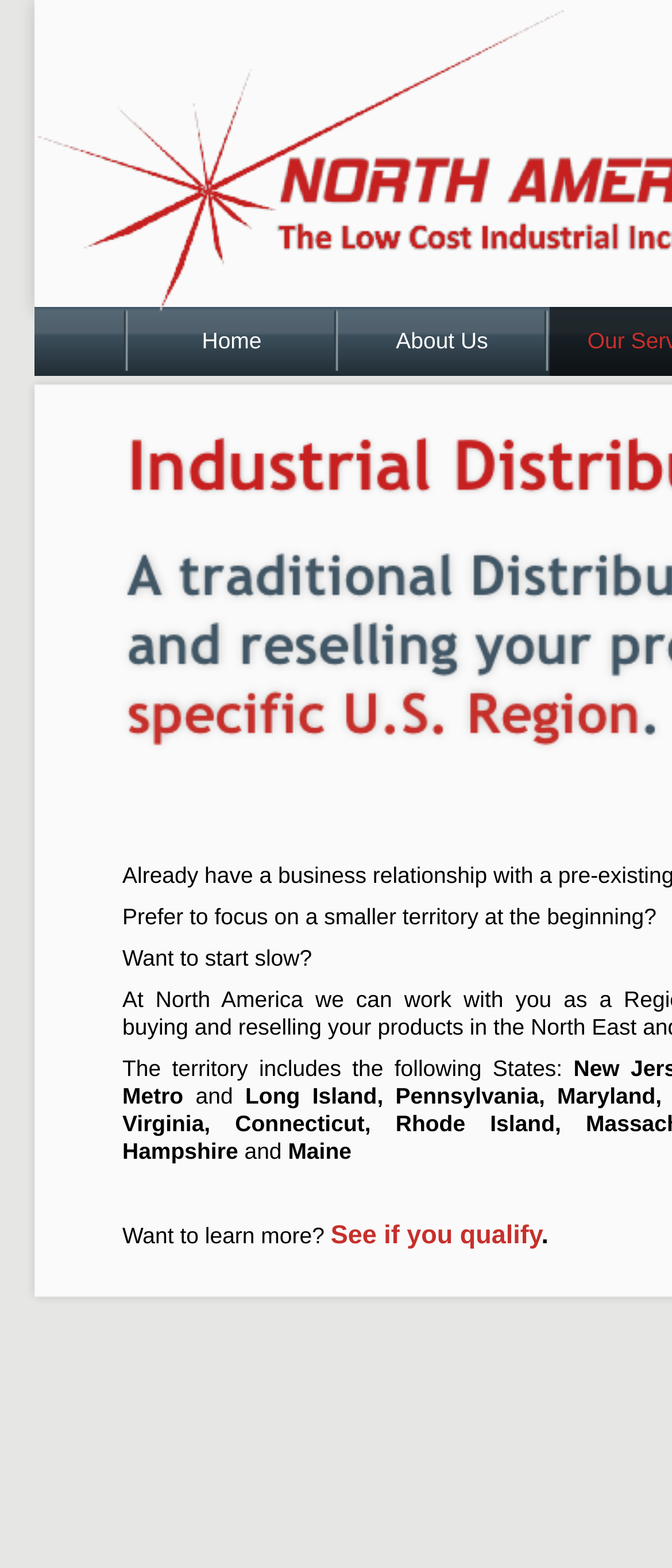Carefully examine the image and provide an in-depth answer to the question: What is the tone of the webpage?

The webpage contains several questions such as 'Prefer to focus on a smaller territory at the beginning?' and 'Want to start slow?' which suggests an inquiring tone, as if the webpage is asking the user about their preferences or needs.